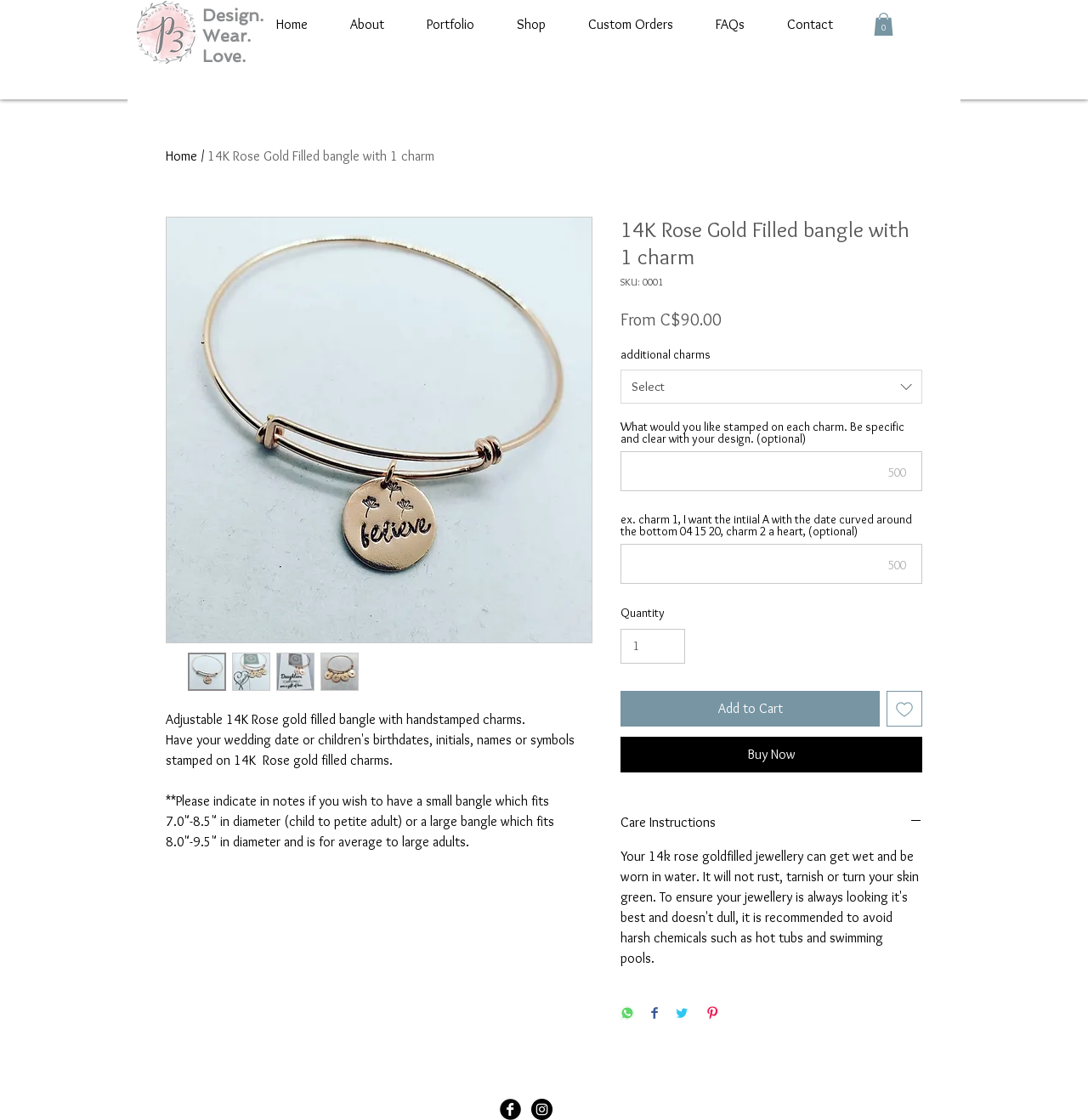Identify the bounding box coordinates for the element you need to click to achieve the following task: "Read the blog post about A Taste of Central Italy – May 2017 Trip". Provide the bounding box coordinates as four float numbers between 0 and 1, in the form [left, top, right, bottom].

None